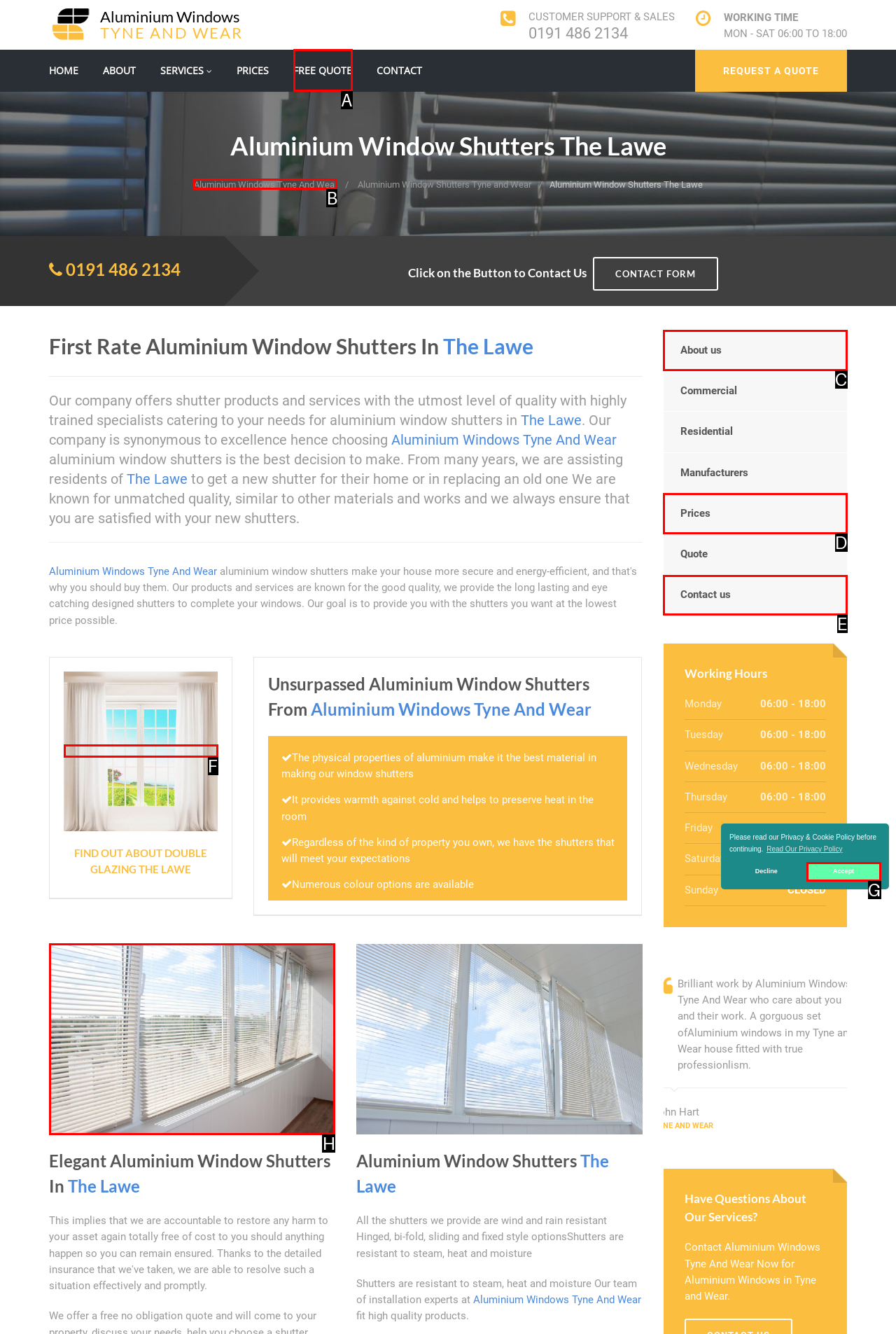Look at the description: Contact us
Determine the letter of the matching UI element from the given choices.

E